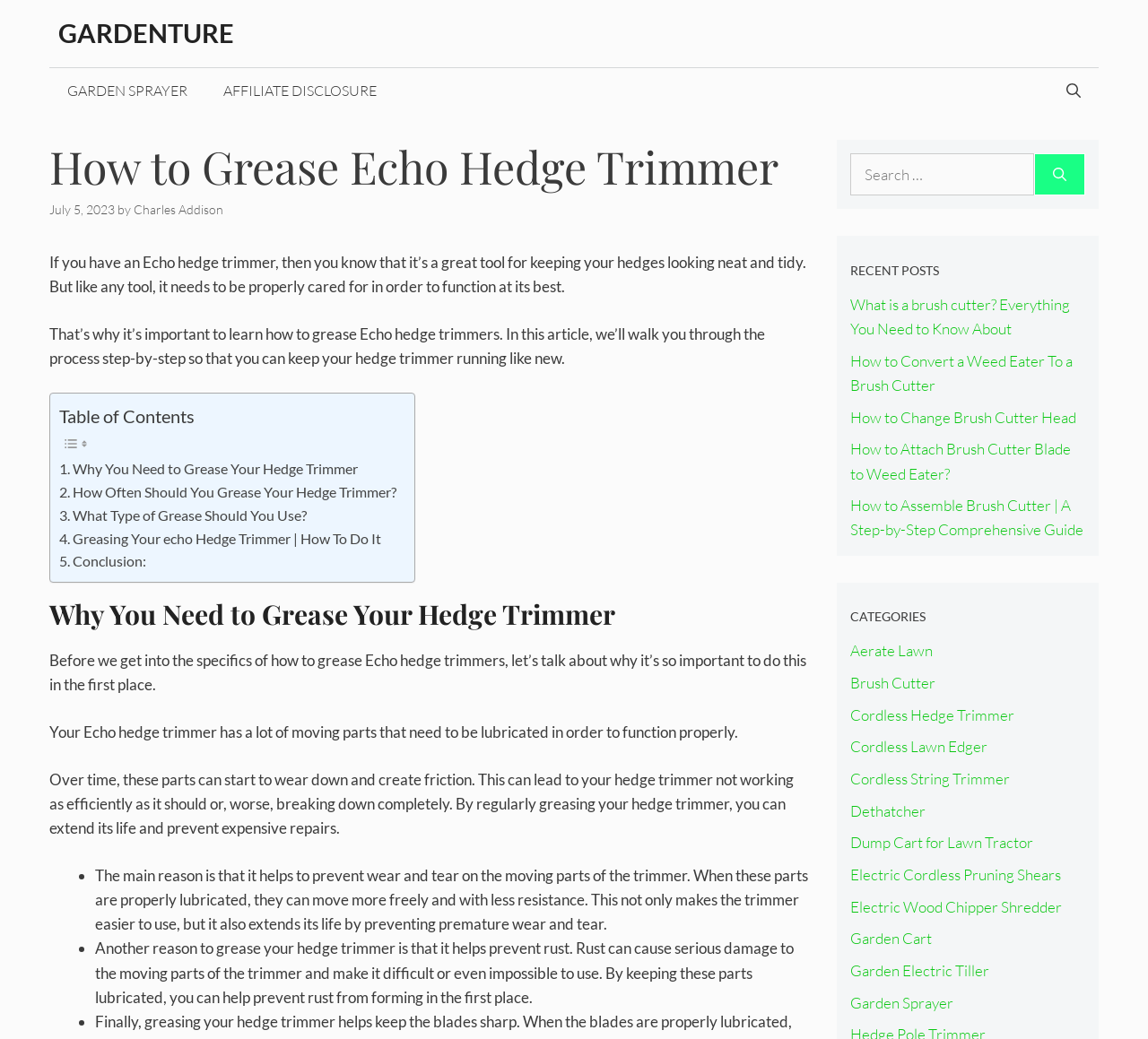Determine the bounding box coordinates of the target area to click to execute the following instruction: "Click on the 'How to Convert a Weed Eater To a Brush Cutter' link."

[0.74, 0.338, 0.934, 0.38]